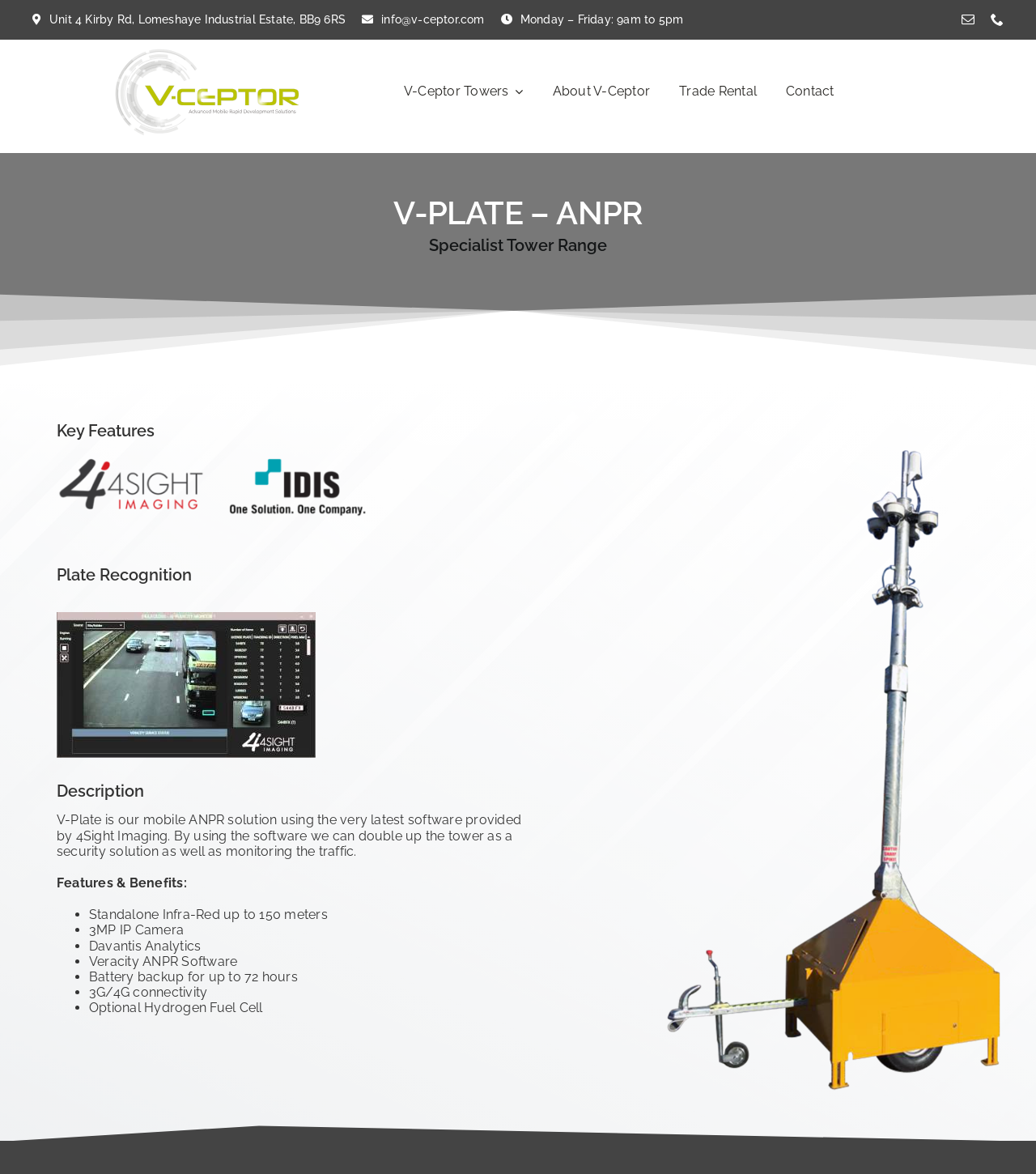Can you identify the bounding box coordinates of the clickable region needed to carry out this instruction: 'Learn about V-Ceptor Towers'? The coordinates should be four float numbers within the range of 0 to 1, stated as [left, top, right, bottom].

[0.387, 0.044, 0.508, 0.113]